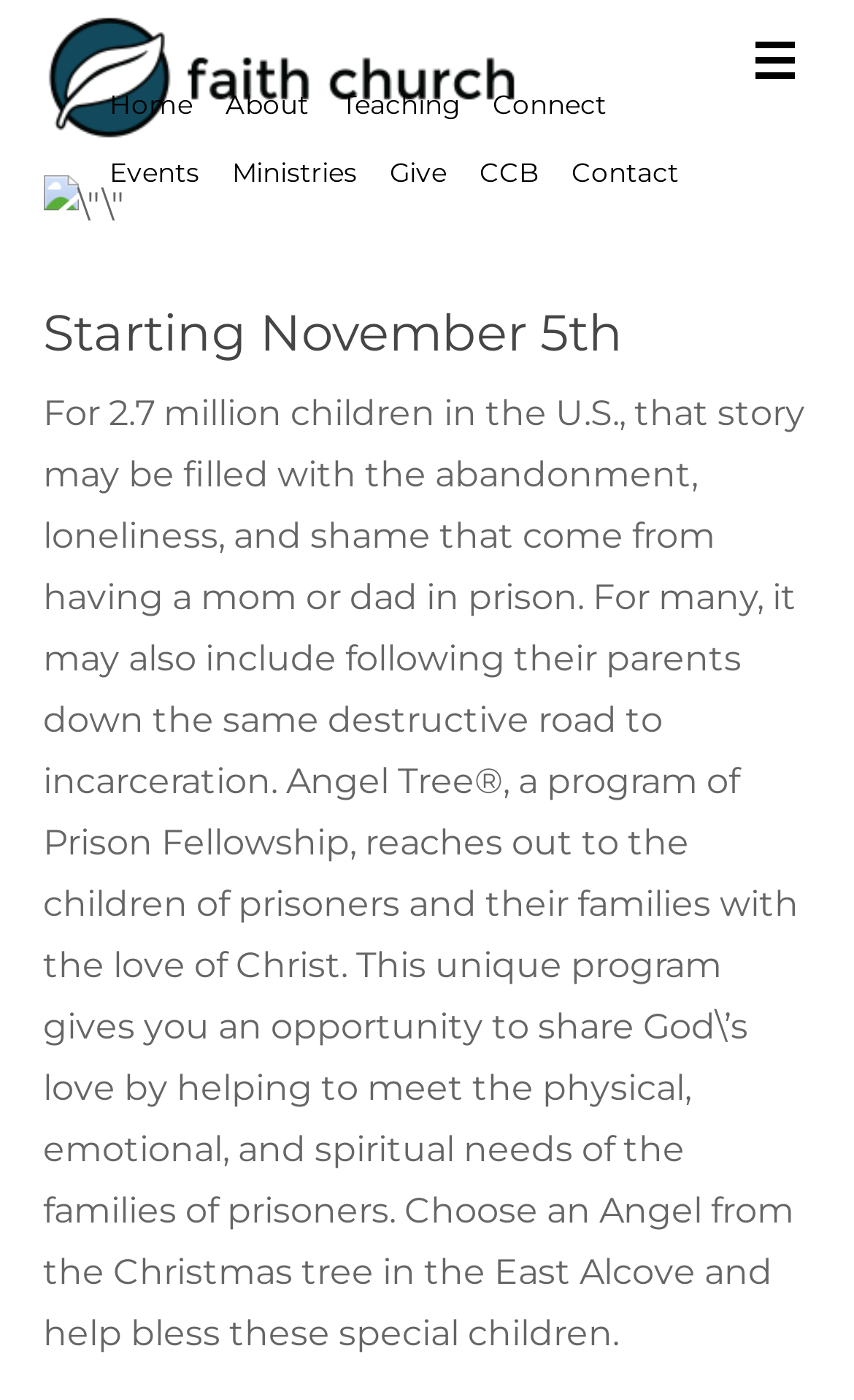Determine the coordinates of the bounding box that should be clicked to complete the instruction: "Click the 'About' link". The coordinates should be represented by four float numbers between 0 and 1: [left, top, right, bottom].

[0.251, 0.055, 0.374, 0.095]